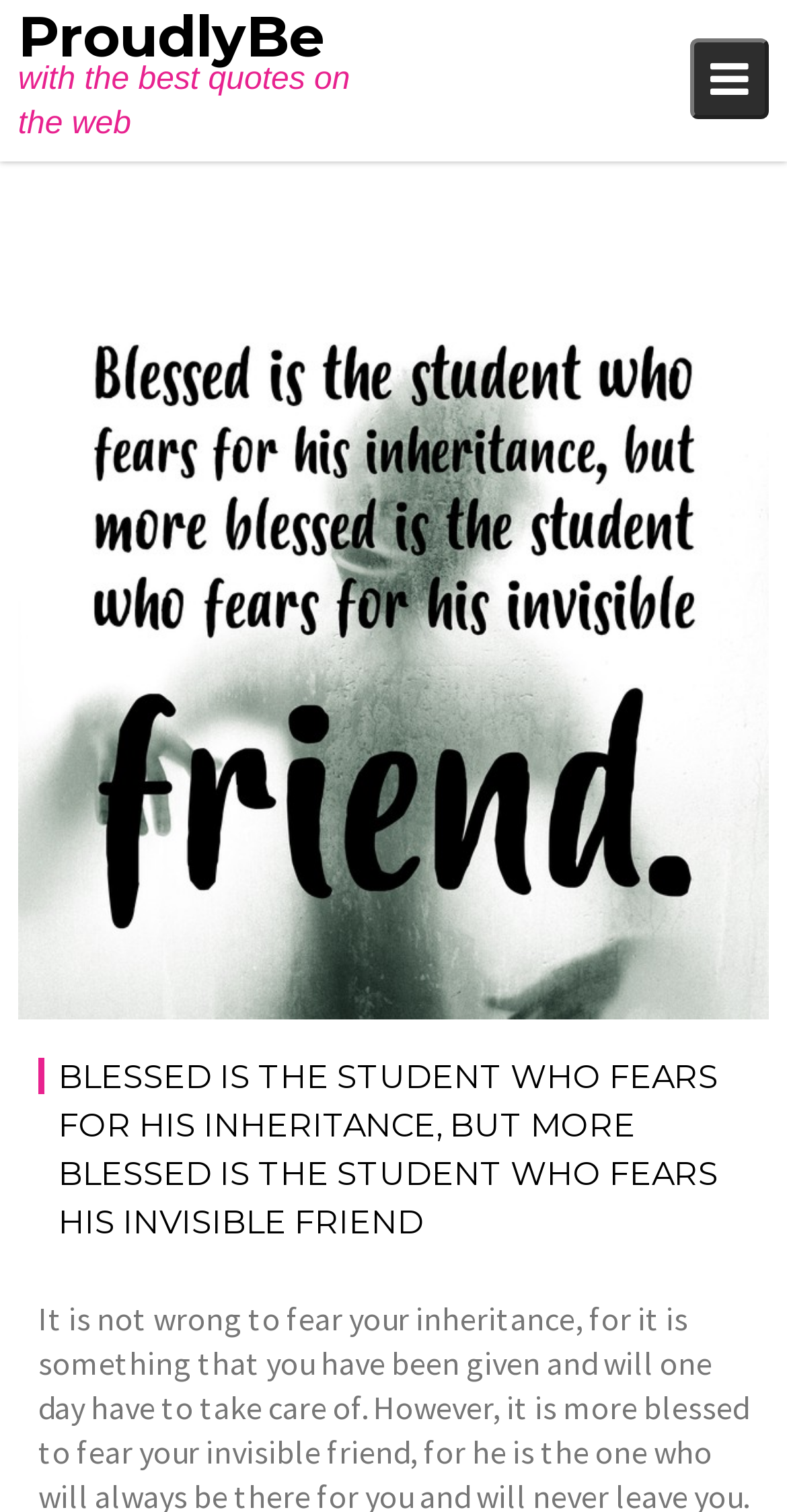Can you find and provide the main heading text of this webpage?

BLESSED IS THE STUDENT WHO FEARS FOR HIS INHERITANCE, BUT MORE BLESSED IS THE STUDENT WHO FEARS HIS INVISIBLE FRIEND